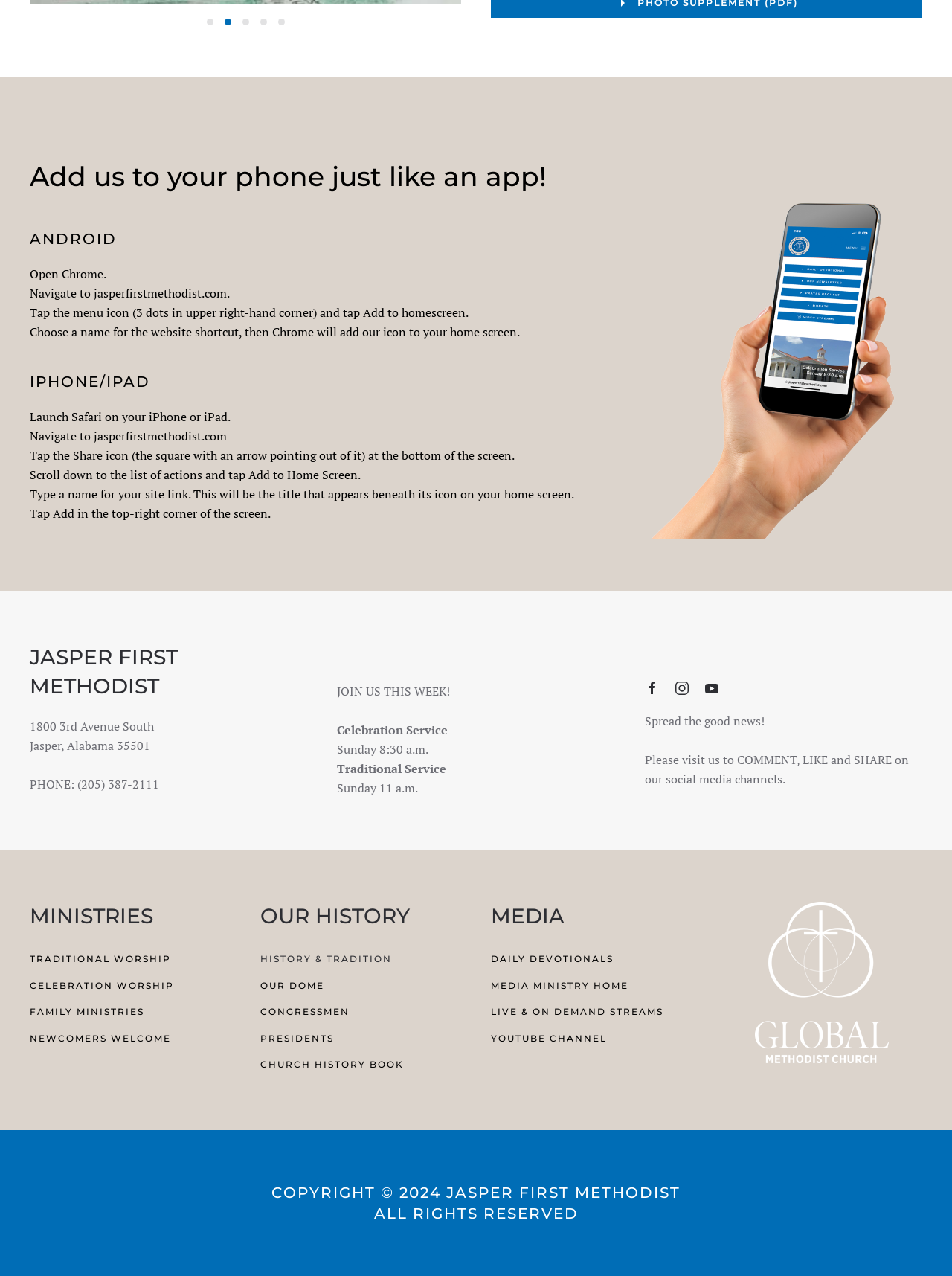Find the bounding box coordinates of the element you need to click on to perform this action: 'Open the 'TRADITIONAL WORSHIP' link'. The coordinates should be represented by four float values between 0 and 1, in the format [left, top, right, bottom].

[0.031, 0.741, 0.242, 0.762]